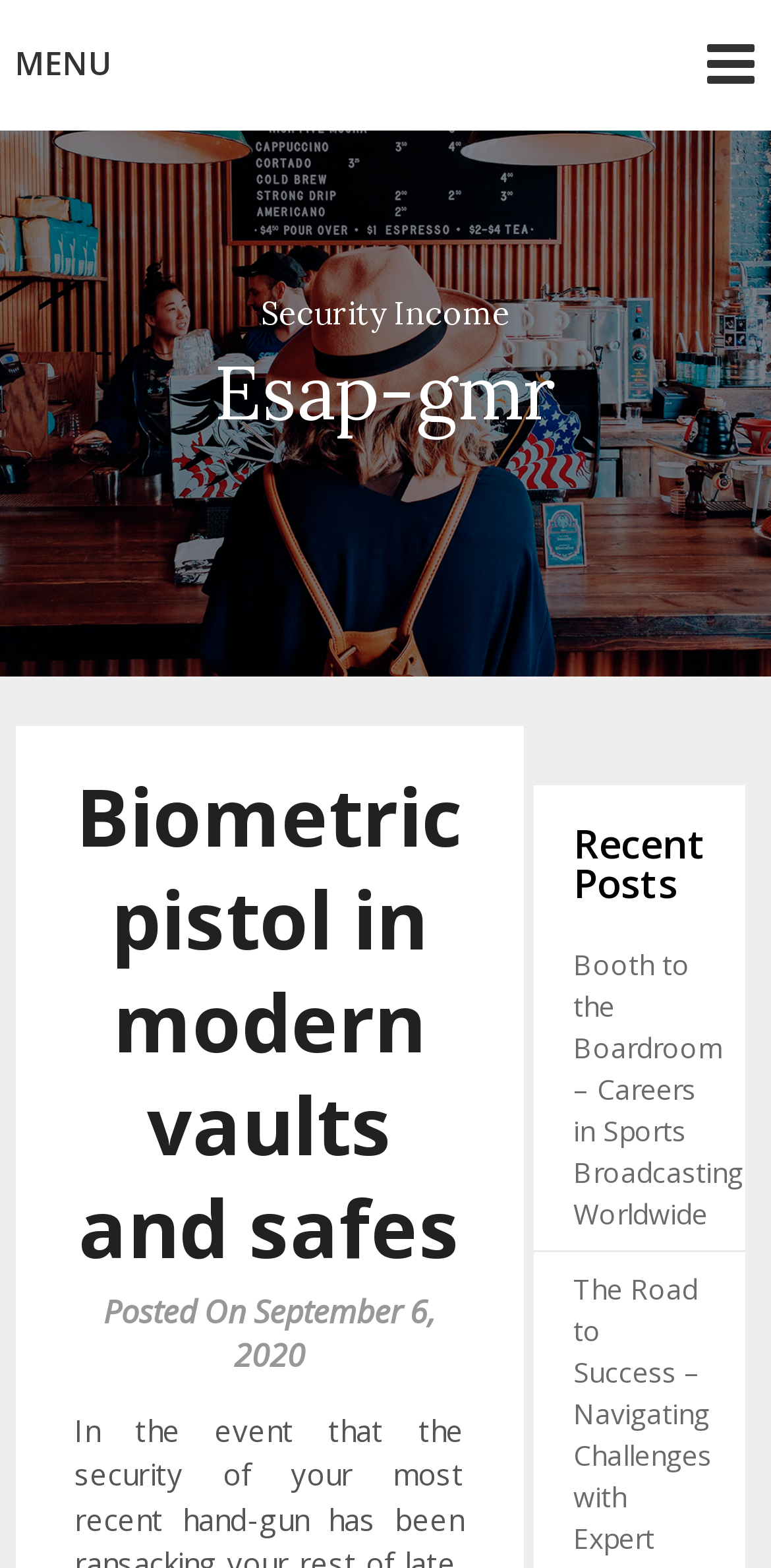What is the name of the website?
Provide a comprehensive and detailed answer to the question.

I found the name of the website by looking at the static text element 'Esap-gmr' which is located at the top of the webpage, indicating it is the website's title.